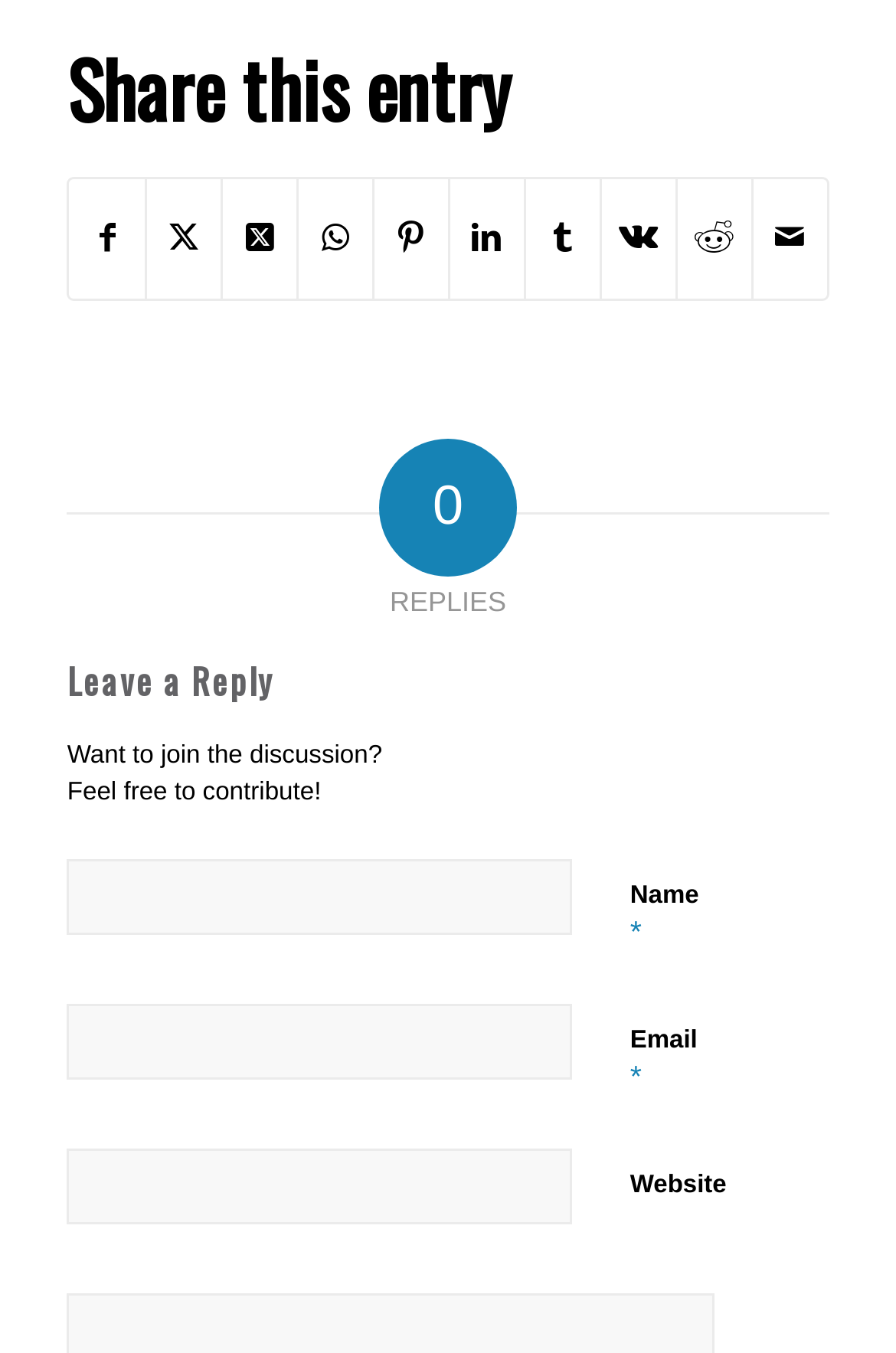What is the position of the 'REPLIES' text on the webpage? Observe the screenshot and provide a one-word or short phrase answer.

Above the reply form